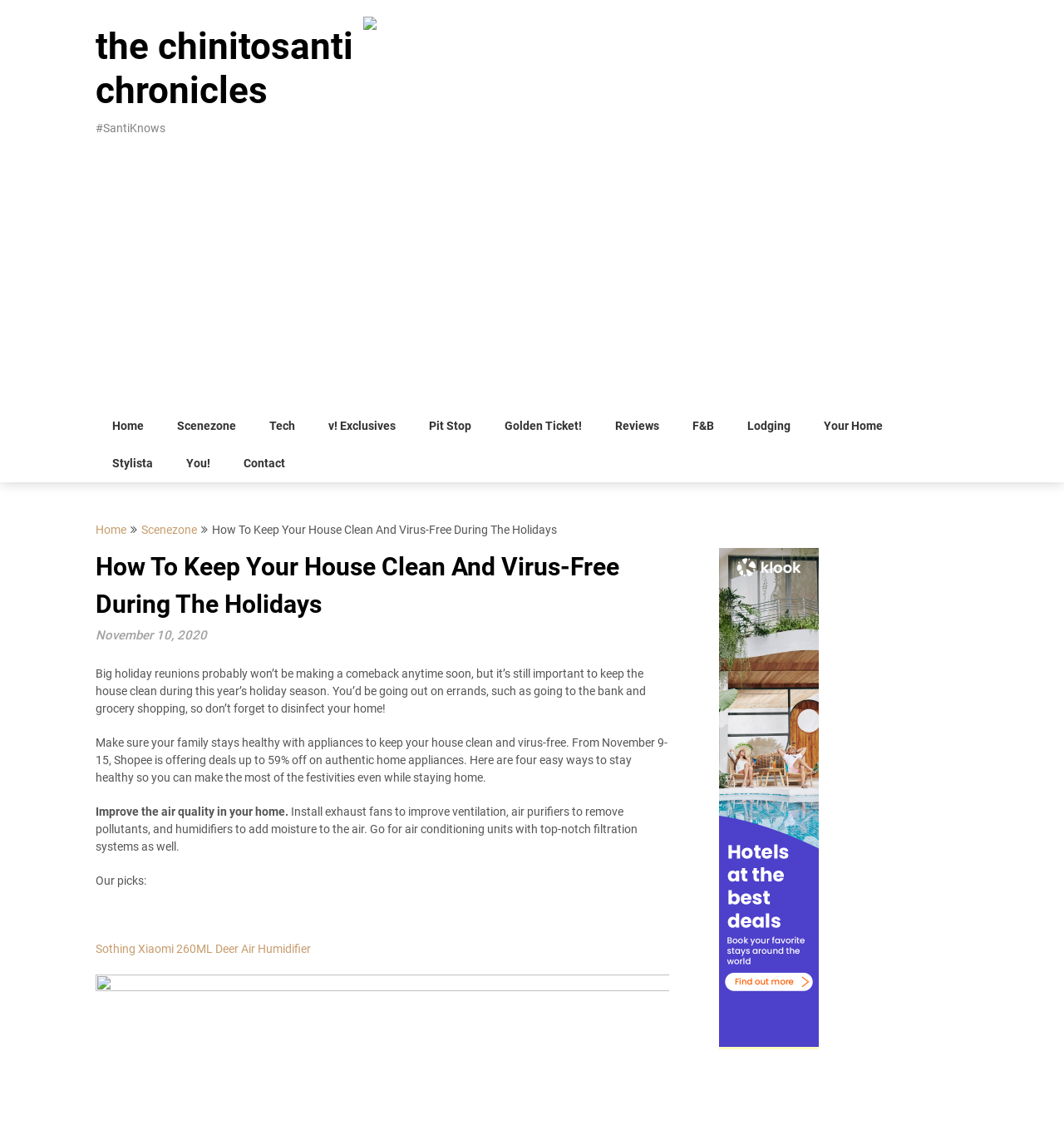Using the provided element description: "v! Exclusives", identify the bounding box coordinates. The coordinates should be four floats between 0 and 1 in the order [left, top, right, bottom].

[0.293, 0.356, 0.388, 0.388]